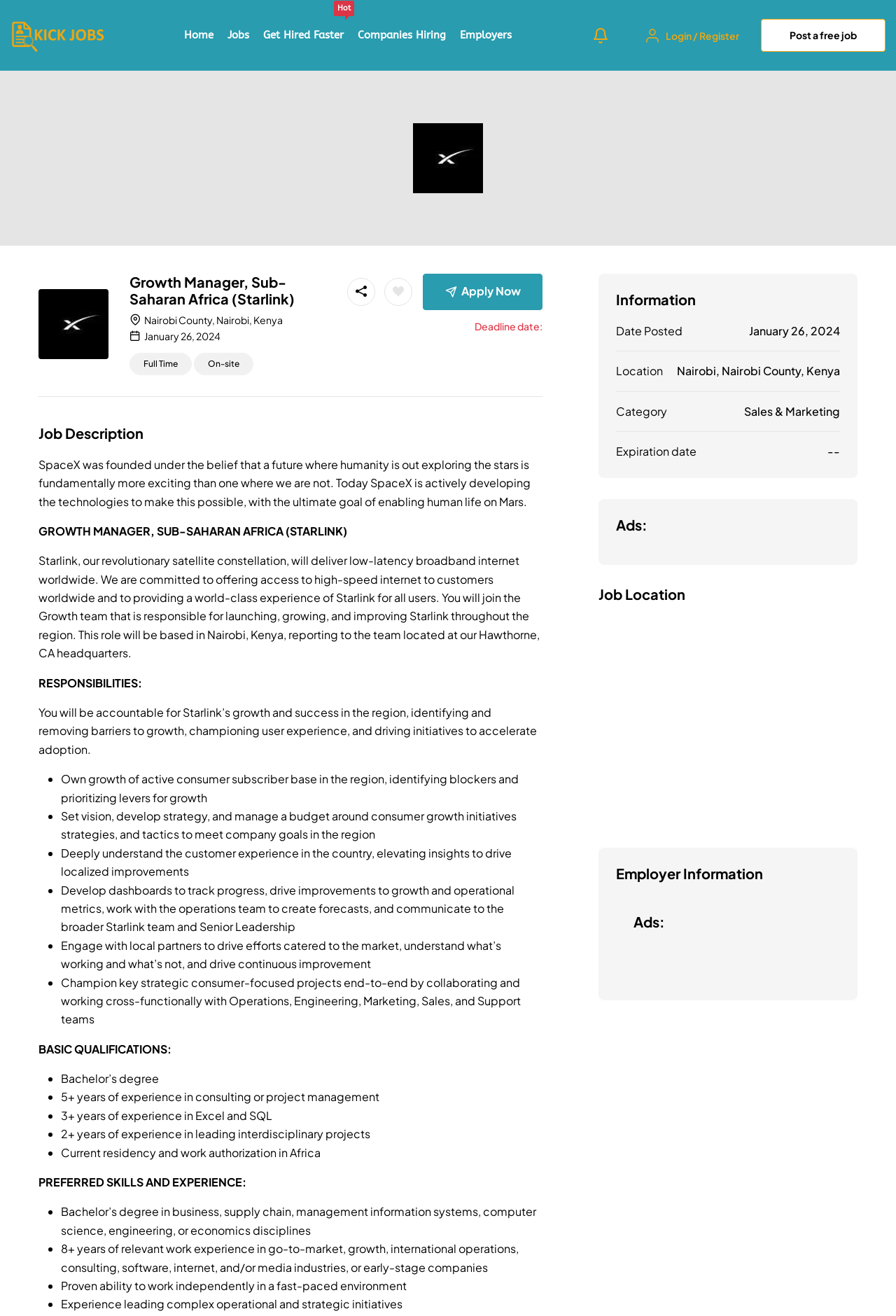Can you provide the bounding box coordinates for the element that should be clicked to implement the instruction: "Post a free job"?

[0.849, 0.014, 0.988, 0.039]